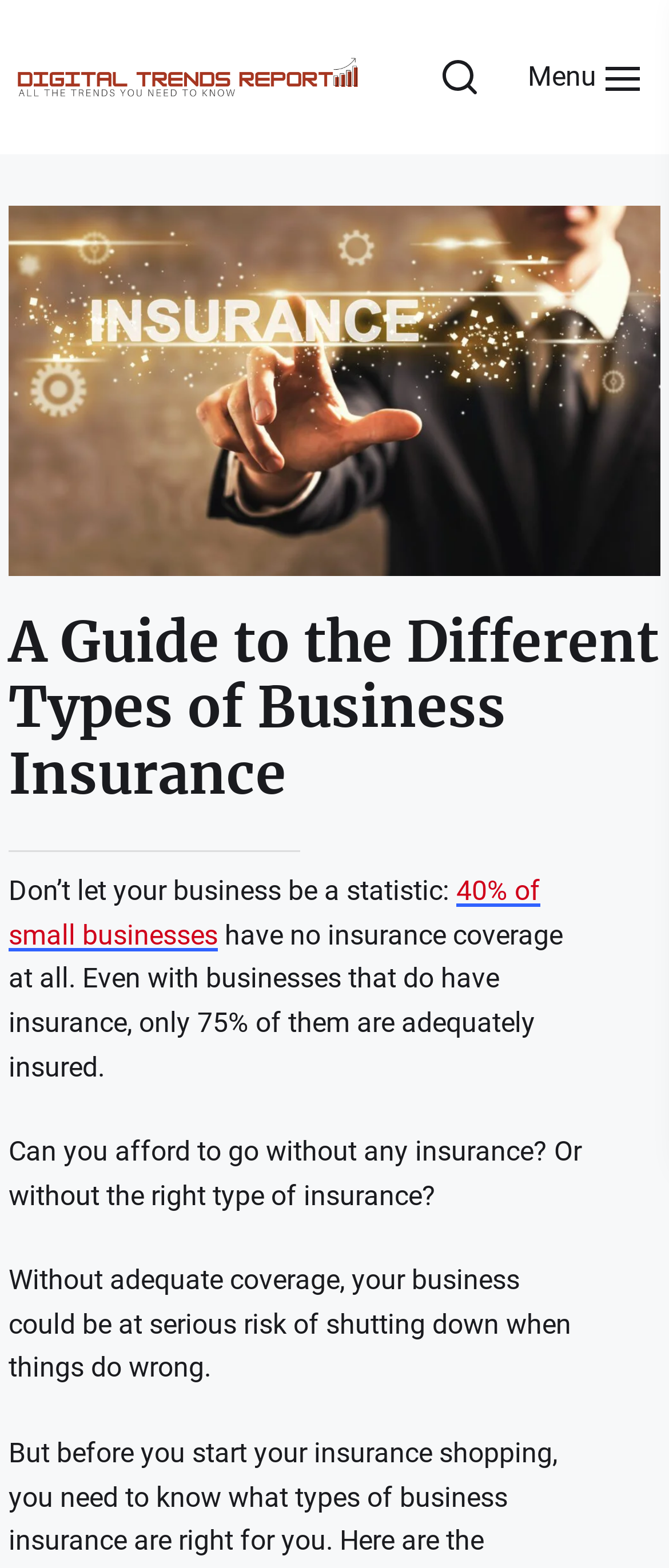Refer to the image and provide a thorough answer to this question:
What is the tone of the webpage?

The tone of the webpage appears to be cautionary, as it highlights the risks of not having adequate insurance coverage and the potential consequences of not having it. The language used is serious and warning, encouraging businesses to take action to protect themselves.